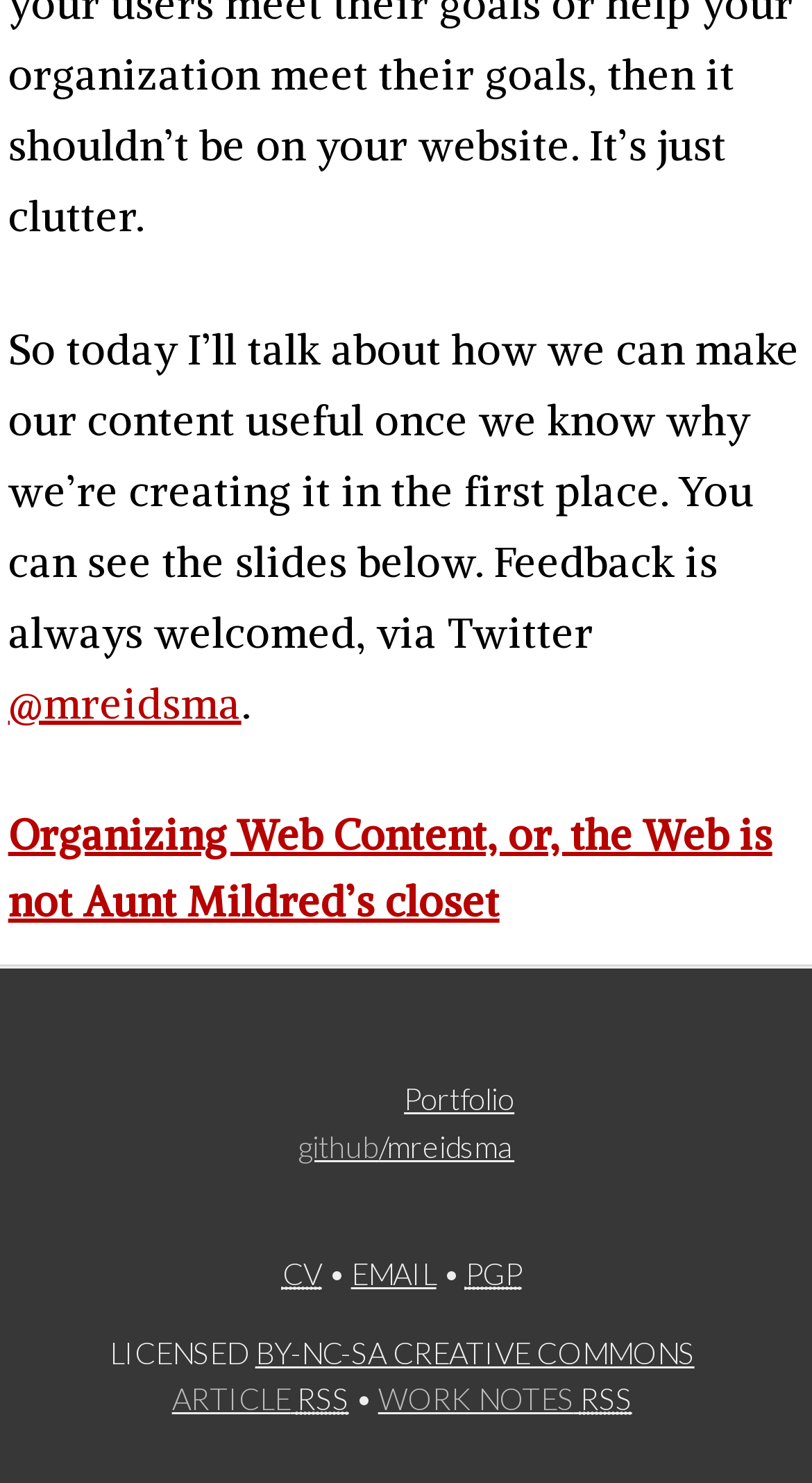What is the author's Twitter handle?
We need a detailed and meticulous answer to the question.

The author's Twitter handle can be found in the link with the text '@mreidsma' which is located at the top of the webpage, below the static text 'So today I’ll talk about how we can make our content useful once we know why we’re creating it in the first place.'